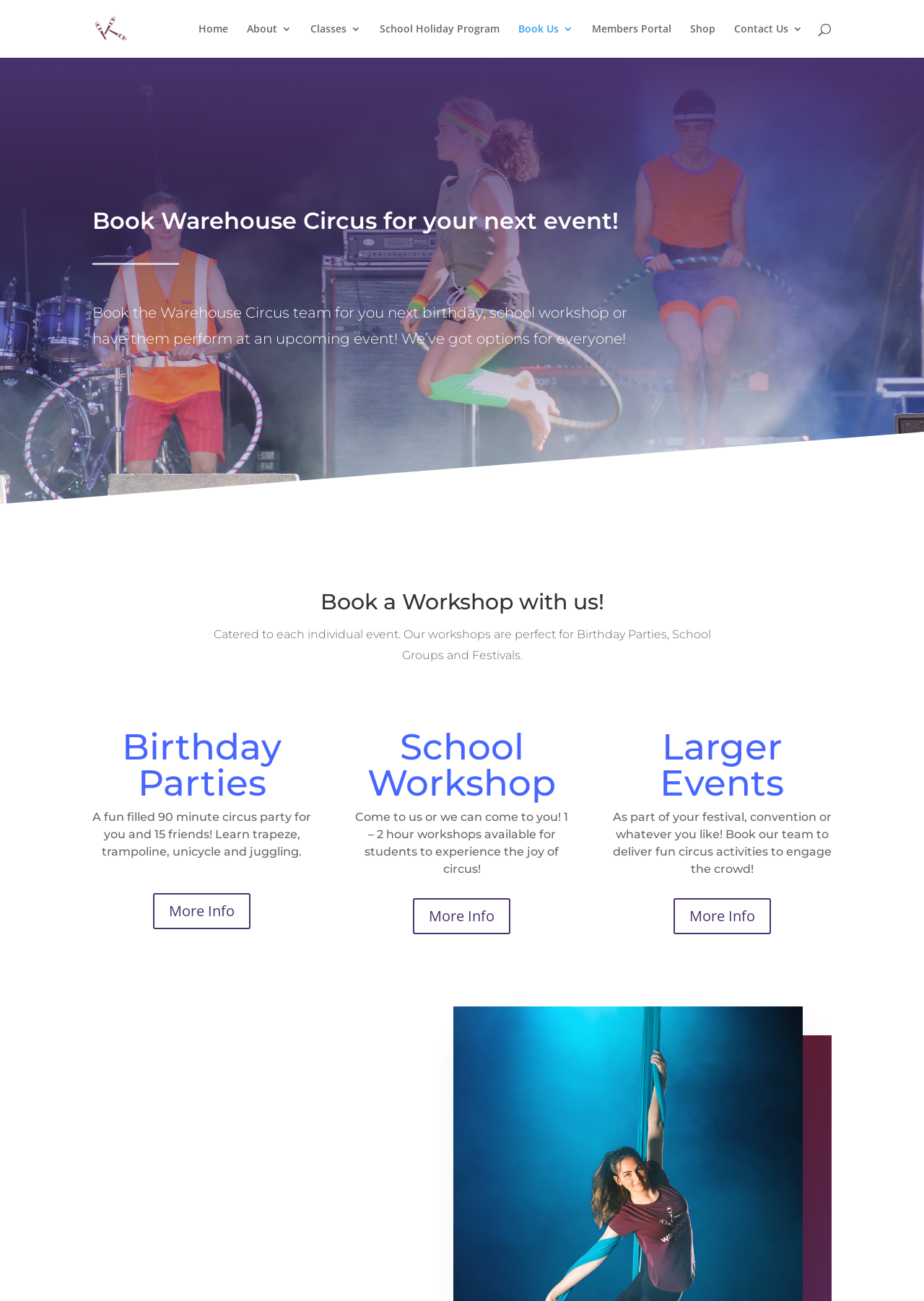Could you specify the bounding box coordinates for the clickable section to complete the following instruction: "Read the article"?

None